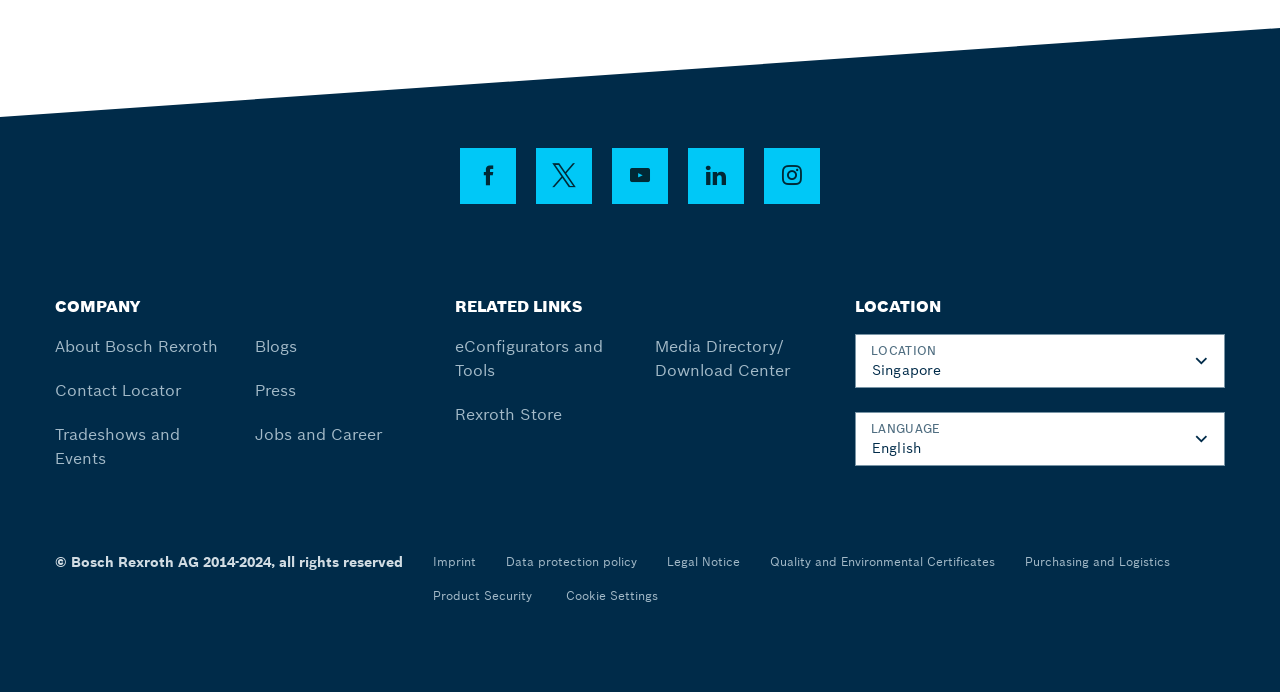Determine the bounding box coordinates of the element that should be clicked to execute the following command: "select a location".

[0.668, 0.481, 0.957, 0.559]